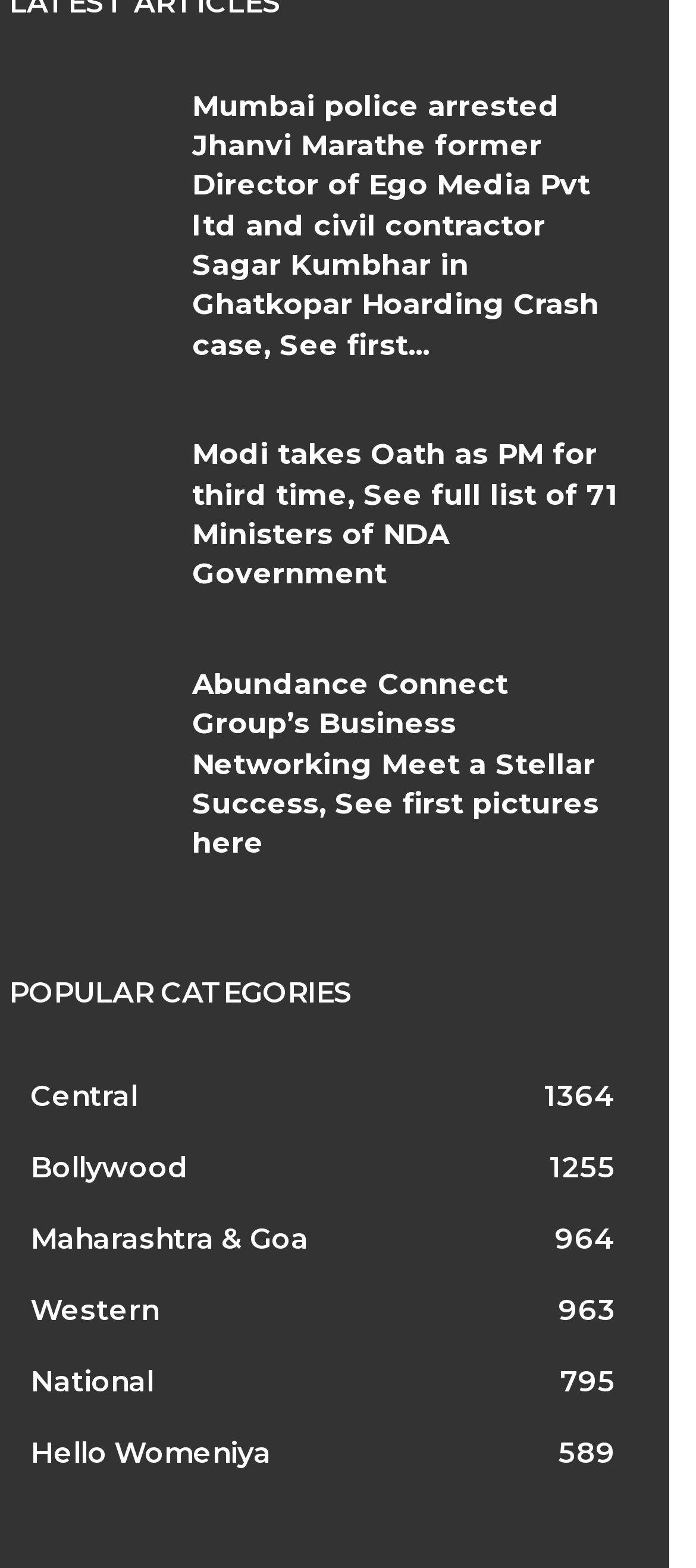Please identify the bounding box coordinates of the element's region that needs to be clicked to fulfill the following instruction: "View pictures of Abundance Connect Group’s Business Networking Meet". The bounding box coordinates should consist of four float numbers between 0 and 1, i.e., [left, top, right, bottom].

[0.013, 0.421, 0.237, 0.51]